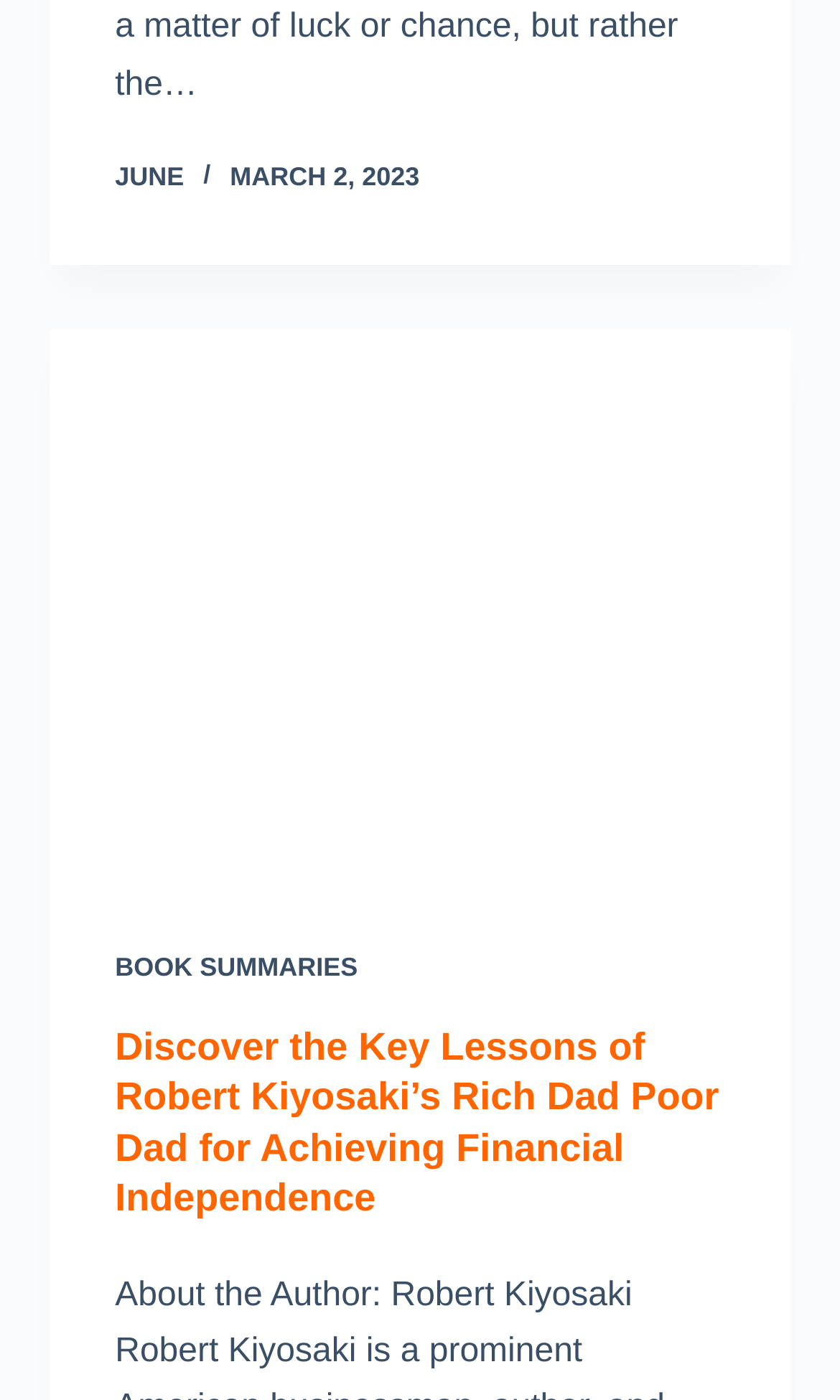Who is the author of the book mentioned on the webpage?
Please provide a comprehensive answer based on the details in the screenshot.

I found an image element with bounding box coordinates [0.06, 0.235, 0.94, 0.631] that has a description 'Cover of Rich Dad Poor Dad book by Robert Kiyosaki', which indicates that the author of the book is Robert Kiyosaki.